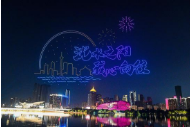What is the language of the illuminated script?
Craft a detailed and extensive response to the question.

The caption translates the script '光之和 利民之道' to 'Light of Harmony, Path of Benefit to the People', suggesting that the language of the script is Chinese.